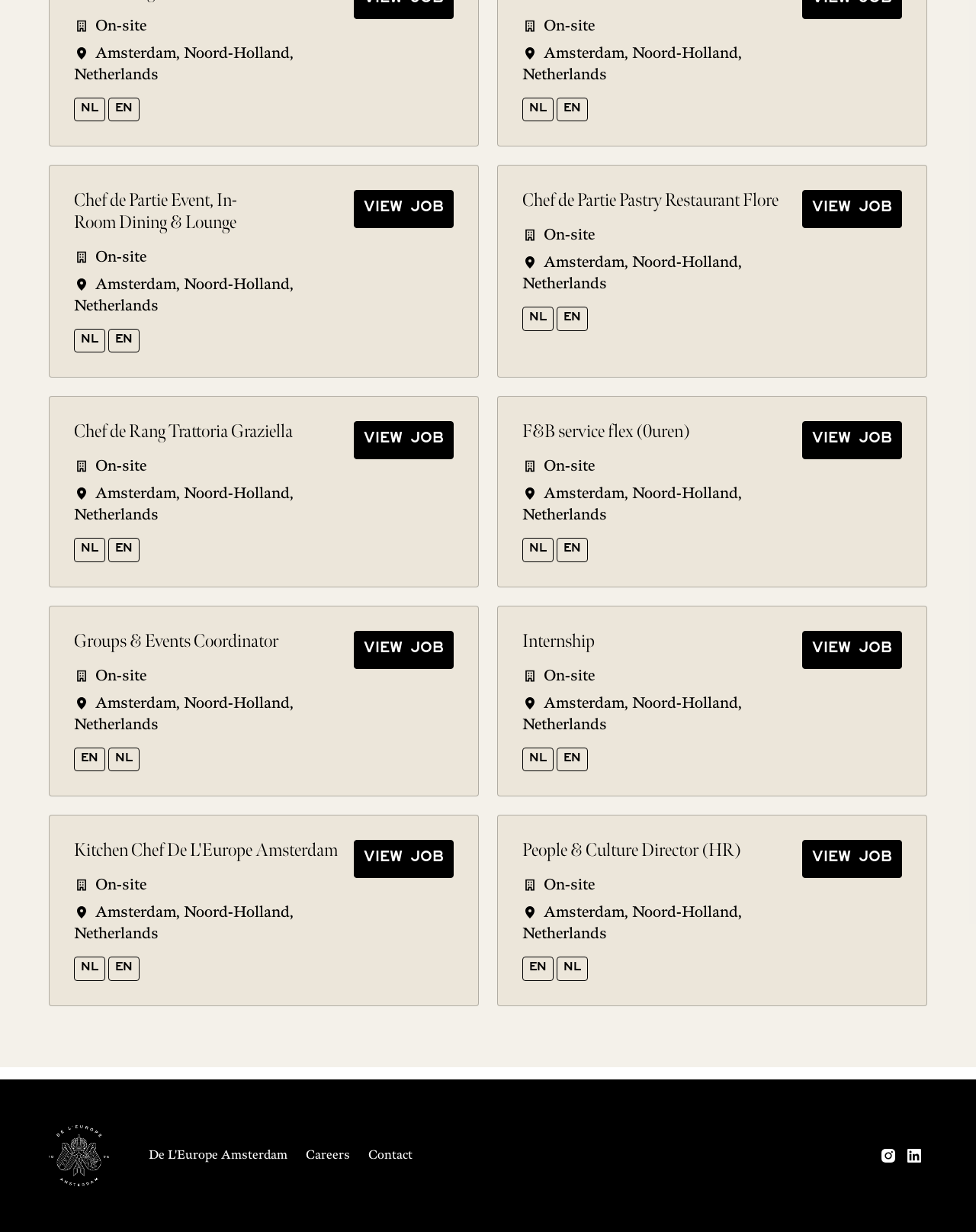Please identify the bounding box coordinates of the element I should click to complete this instruction: 'Click on Regional Arts & Culture'. The coordinates should be given as four float numbers between 0 and 1, like this: [left, top, right, bottom].

None